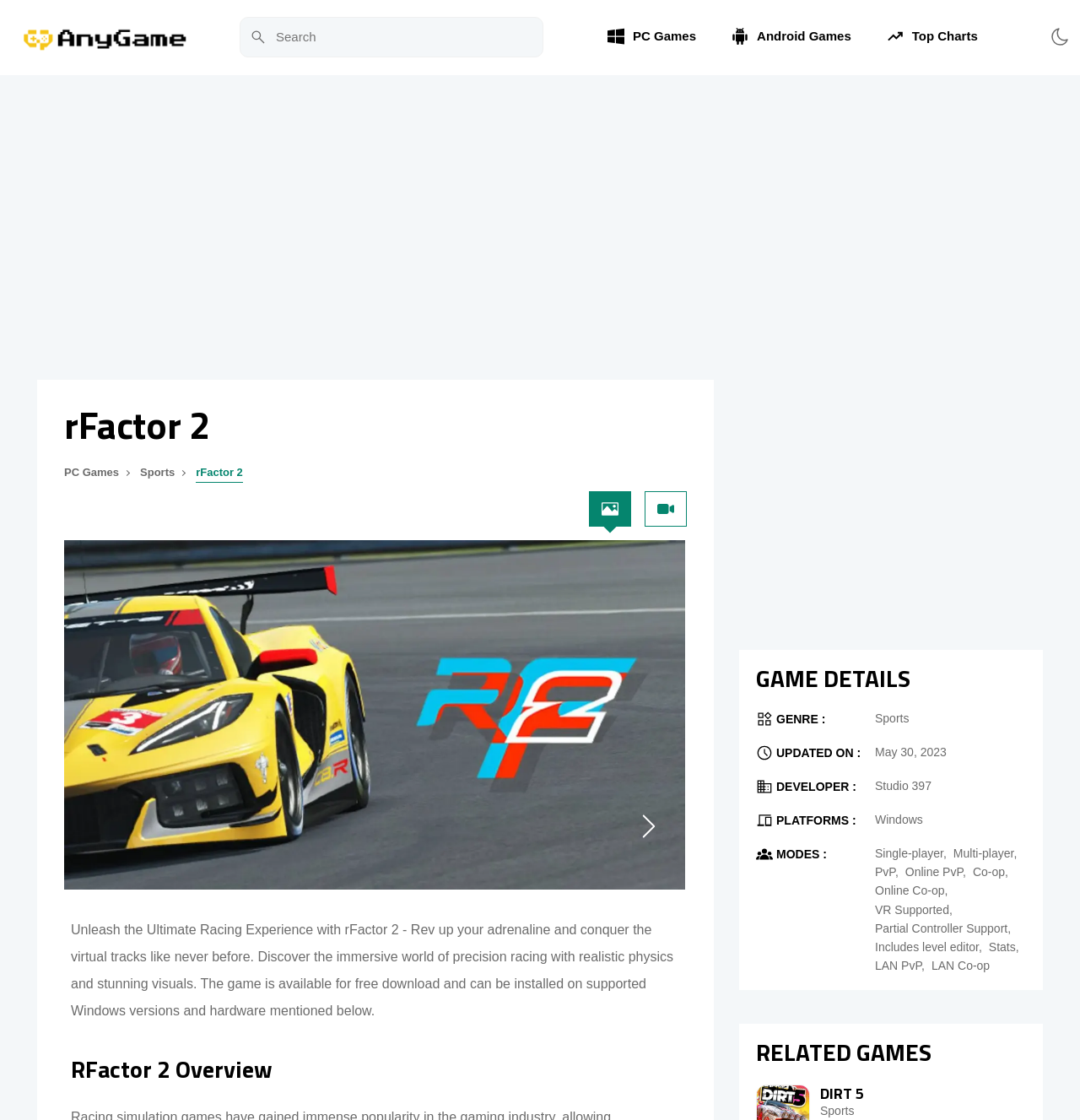Craft a detailed narrative of the webpage's structure and content.

This webpage is about downloading the racing simulation game rFactor 2 for Windows PC. At the top, there is a search bar and several links to other game categories, including PC Games, Android Games, and Top Charts. On the right side, there is a button to change the site theme.

Below the top navigation, there is a large image of the game rFactor 2, followed by a brief description of the game, which highlights its realistic physics and stunning visuals. 

On the left side, there are several links to game categories, including PC Games, Sports, and rFactor 2. Below these links, there are two buttons, one of which is disabled.

The main content of the page is divided into several sections. The first section is an overview of the game, which provides a detailed description of the game's features and gameplay. 

The next section is titled "GAME DETAILS" and provides information about the game's genre, update date, developer, platforms, and modes. This section includes several images and links to related information.

Below the game details section, there is a section titled "RELATED GAMES" which lists other games, including DIRT 5, with links to their respective pages.

Throughout the page, there are several advertisements and images, including a large image of the game rFactor 2 at the top.